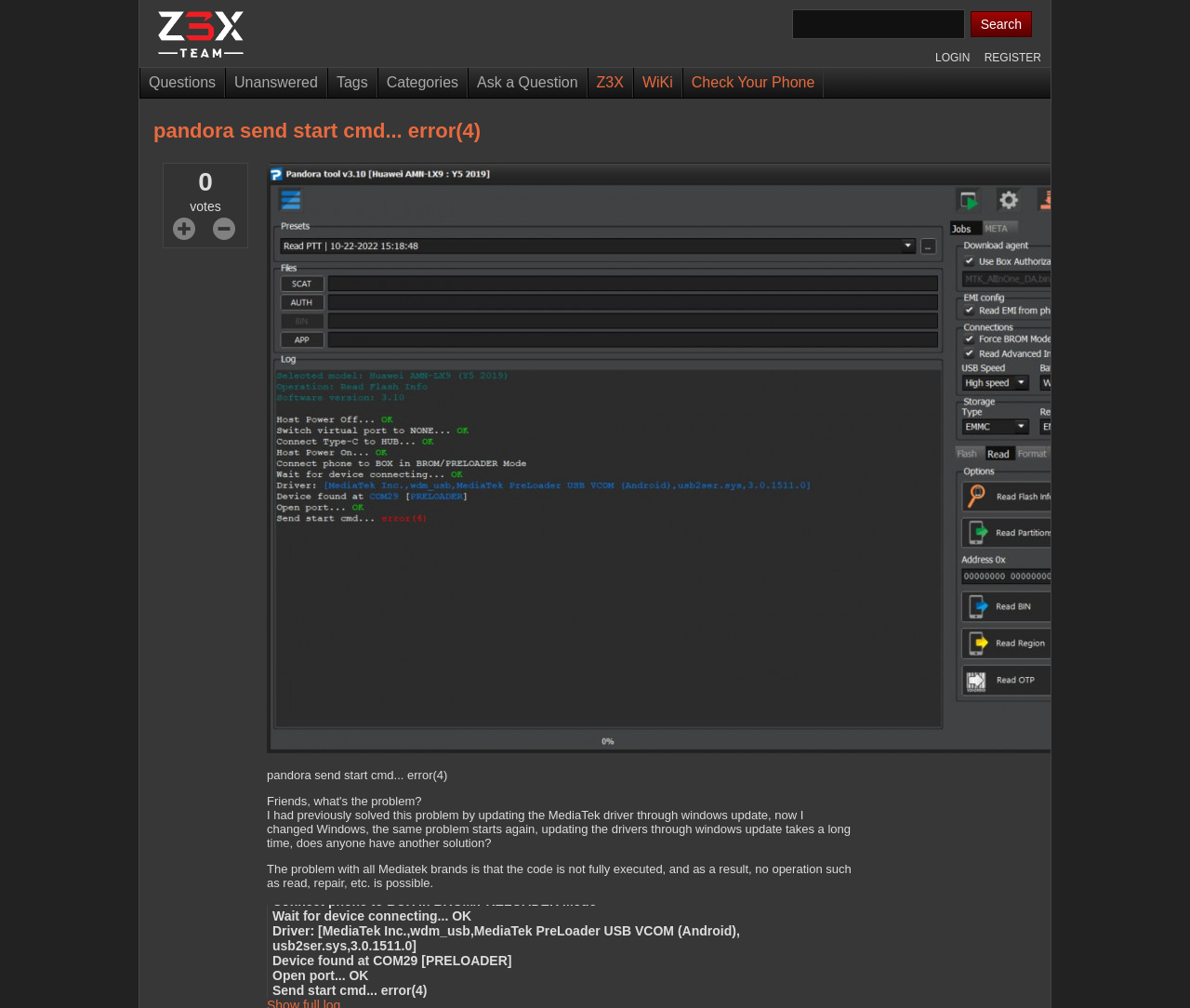Please locate the bounding box coordinates for the element that should be clicked to achieve the following instruction: "Increase the vote count". Ensure the coordinates are given as four float numbers between 0 and 1, i.e., [left, top, right, bottom].

[0.145, 0.216, 0.164, 0.238]